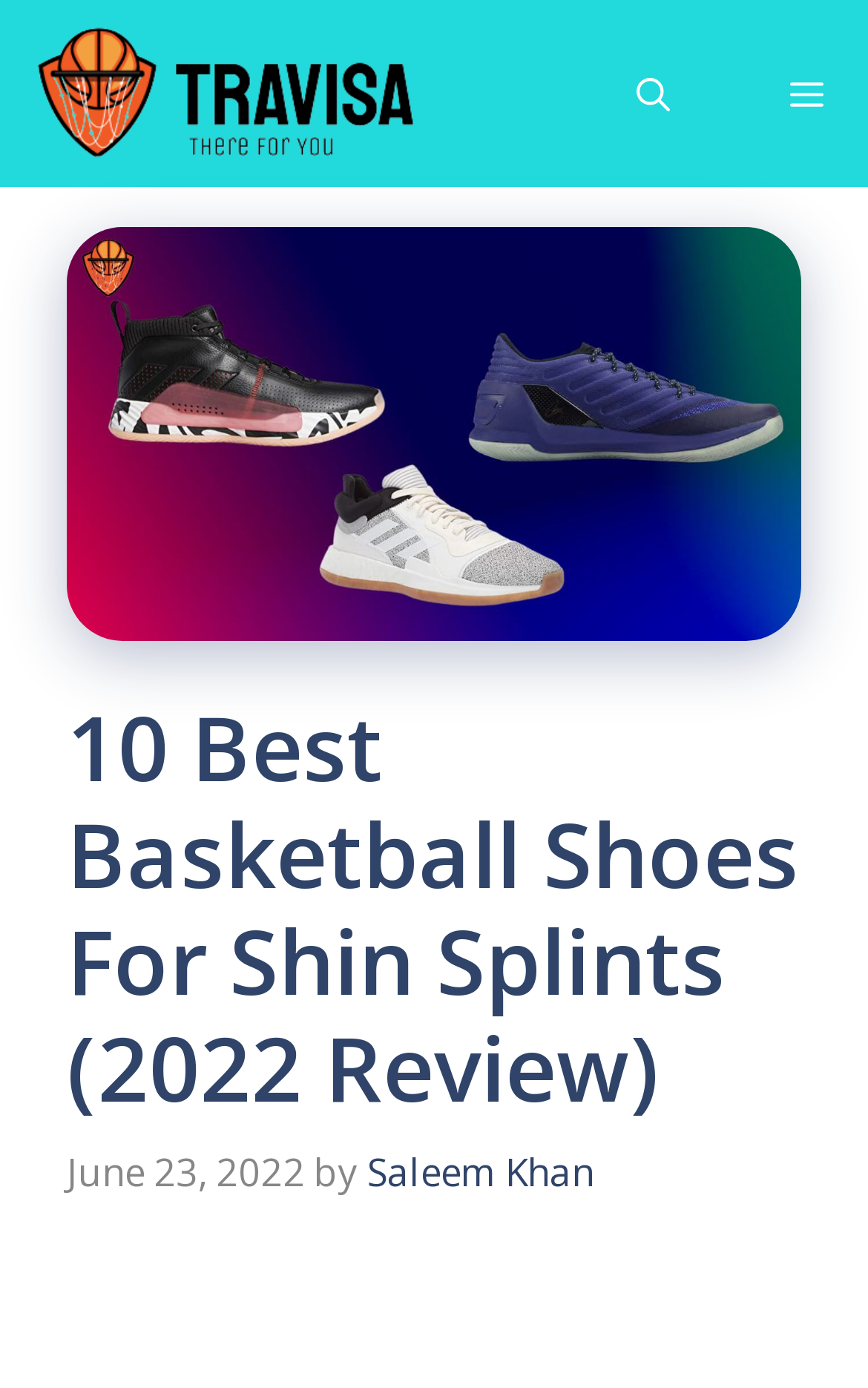For the given element description title="Travisa.net", determine the bounding box coordinates of the UI element. The coordinates should follow the format (top-left x, top-left y, bottom-right x, bottom-right y) and be within the range of 0 to 1.

[0.026, 0.0, 0.494, 0.135]